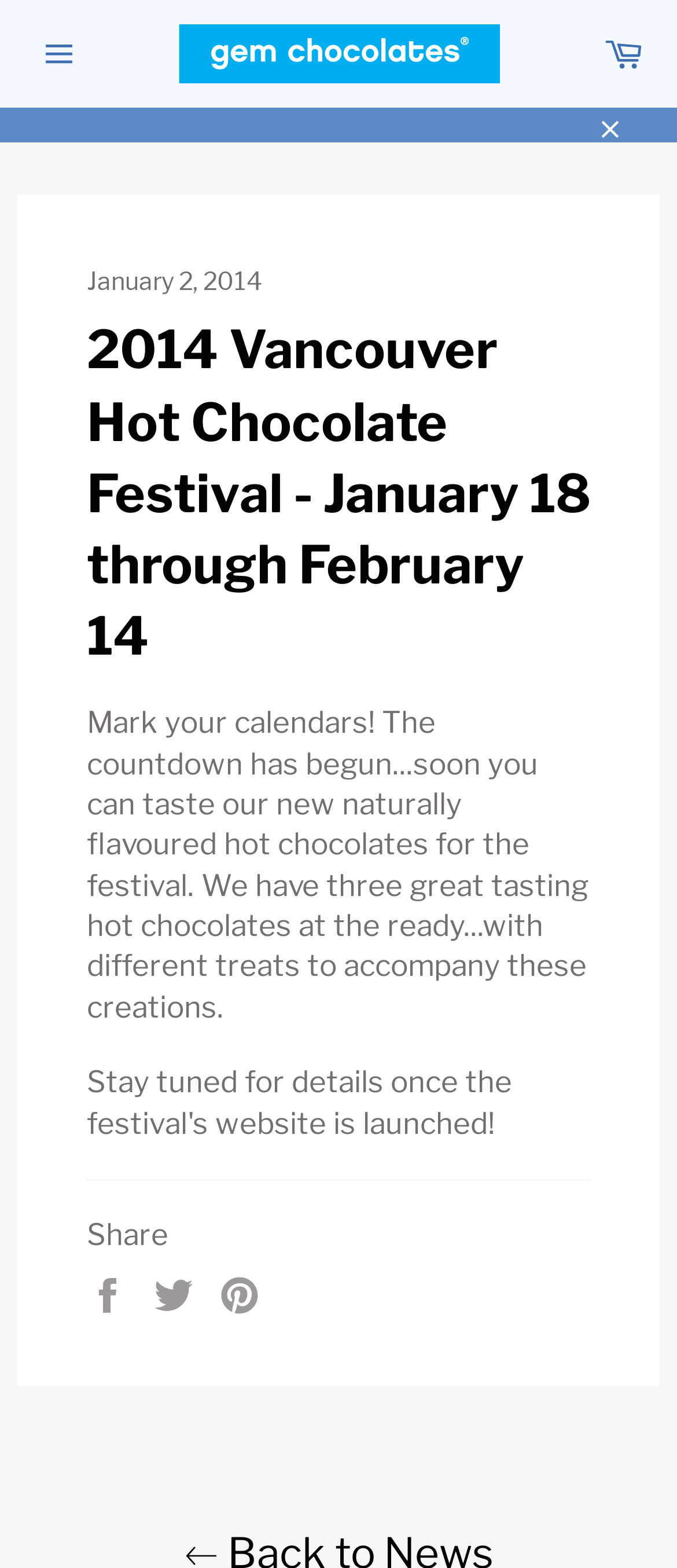How many social media platforms are available for sharing?
Could you please answer the question thoroughly and with as much detail as possible?

I found the answer by looking at the social media links at the bottom of the webpage. There are three links: 'Share on Facebook', 'Tweet on Twitter', and 'Pin on Pinterest'. These links allow users to share content on three different social media platforms.